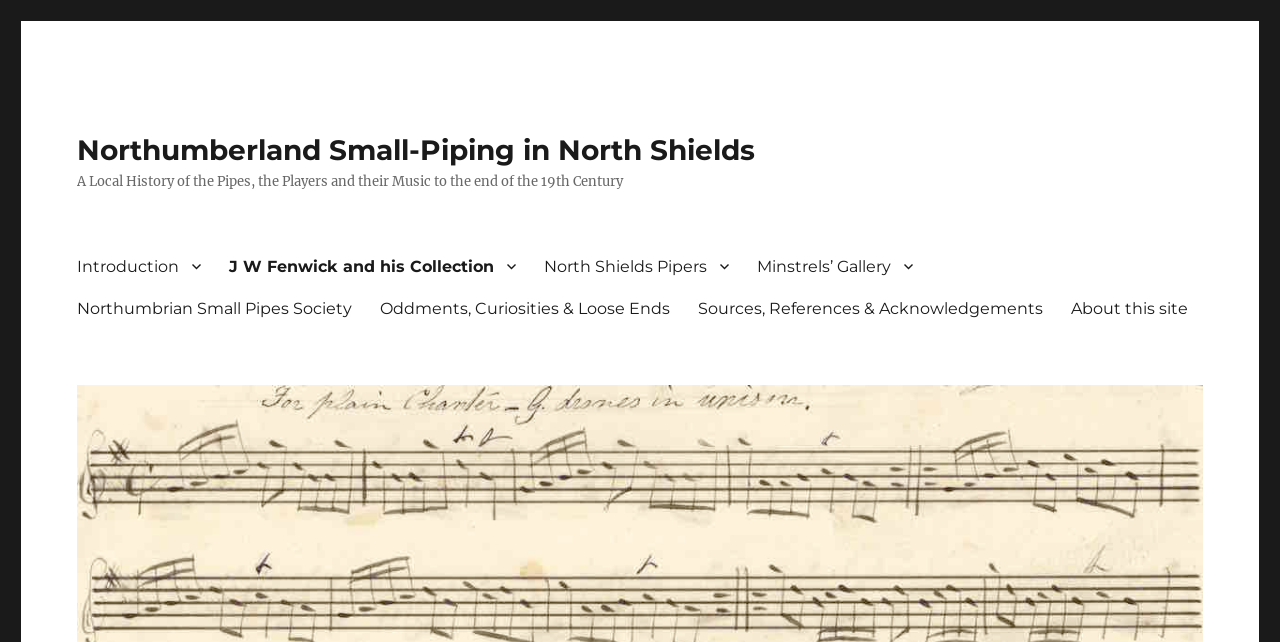Please provide the bounding box coordinate of the region that matches the element description: Minstrels’ Gallery. Coordinates should be in the format (top-left x, top-left y, bottom-right x, bottom-right y) and all values should be between 0 and 1.

[0.581, 0.382, 0.724, 0.447]